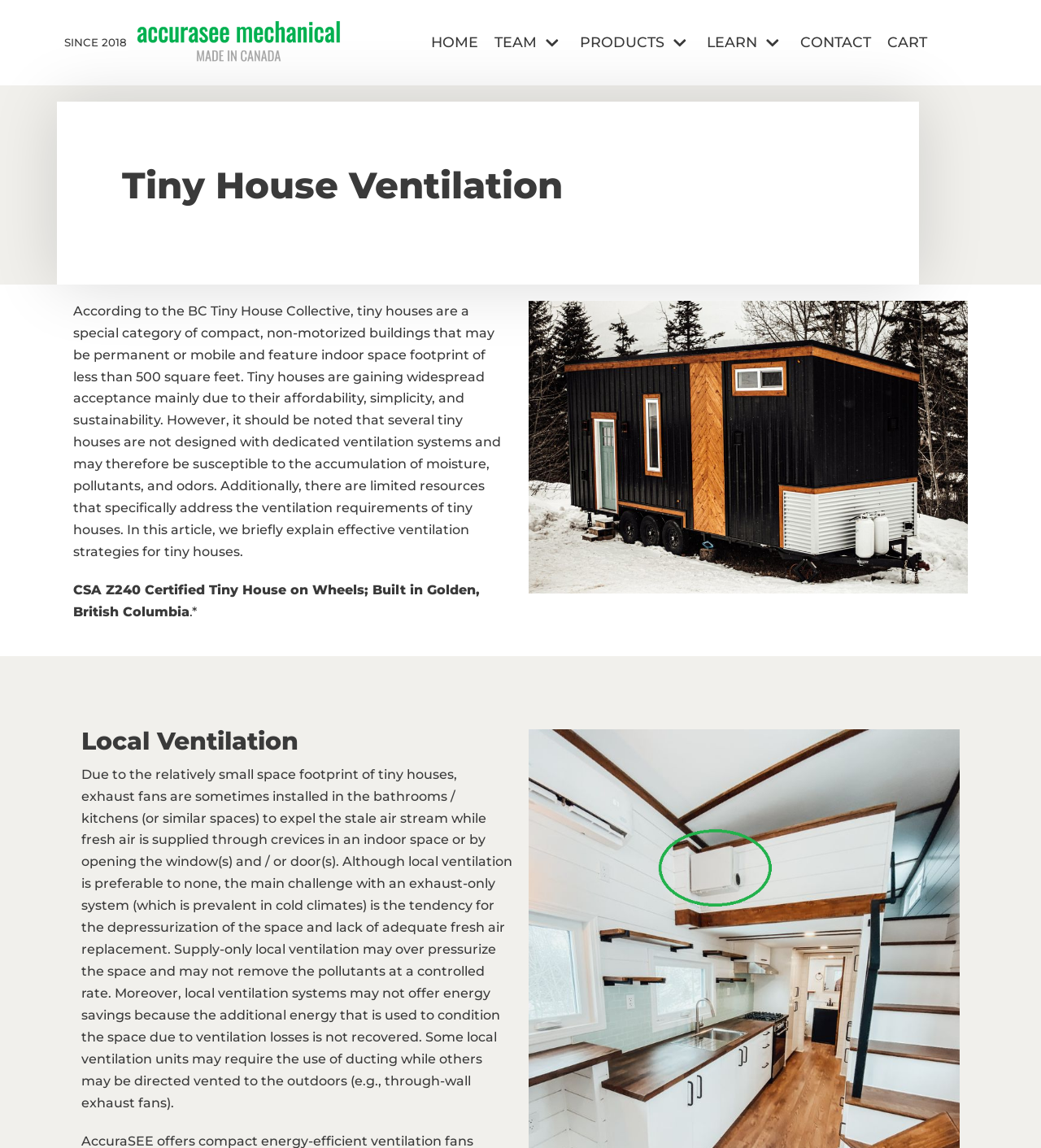Determine the bounding box coordinates of the region I should click to achieve the following instruction: "view products". Ensure the bounding box coordinates are four float numbers between 0 and 1, i.e., [left, top, right, bottom].

[0.557, 0.027, 0.664, 0.047]